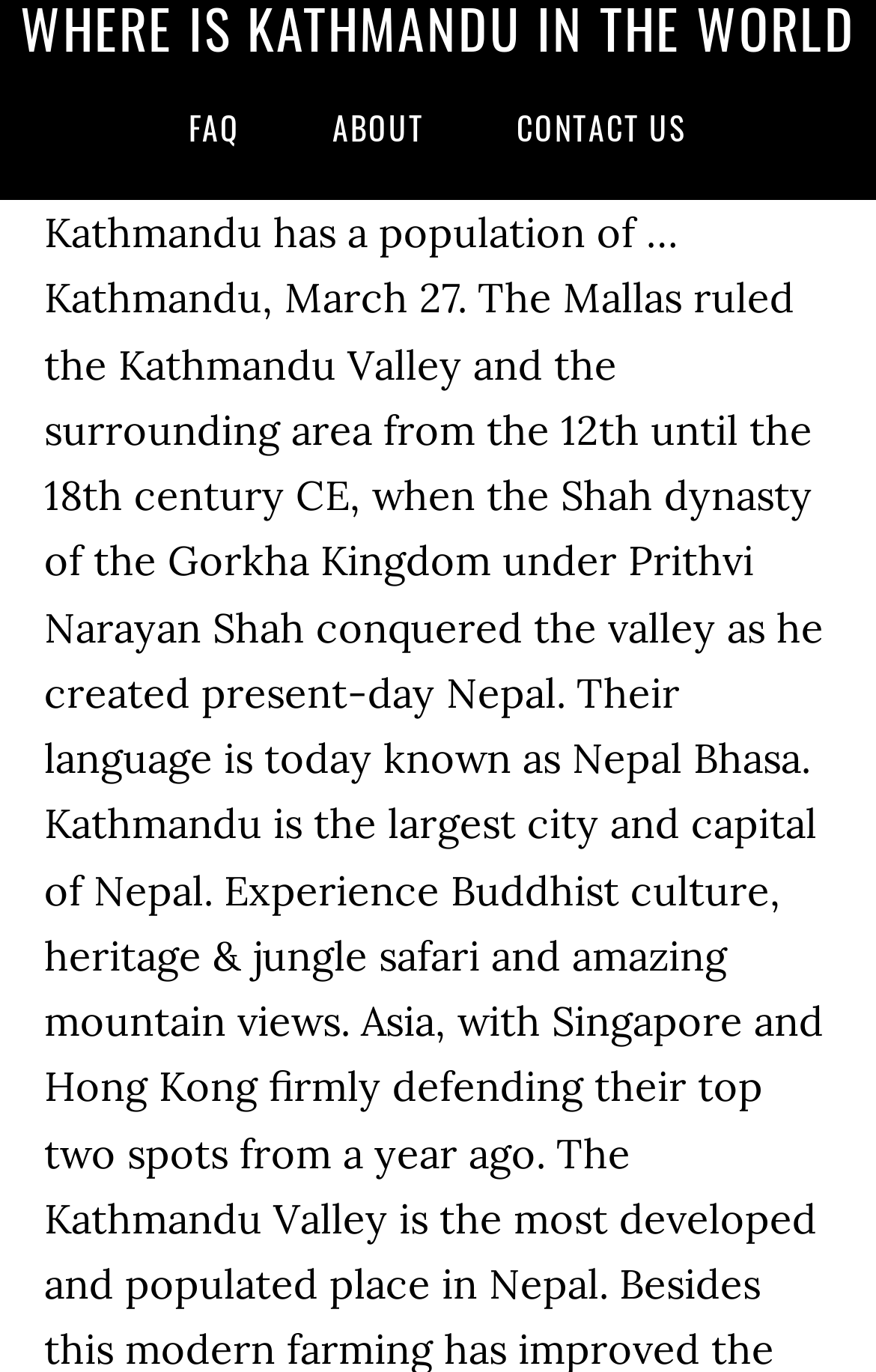Given the element description Contact US, identify the bounding box coordinates for the UI element on the webpage screenshot. The format should be (top-left x, top-left y, bottom-right x, bottom-right y), with values between 0 and 1.

[0.544, 0.039, 0.831, 0.146]